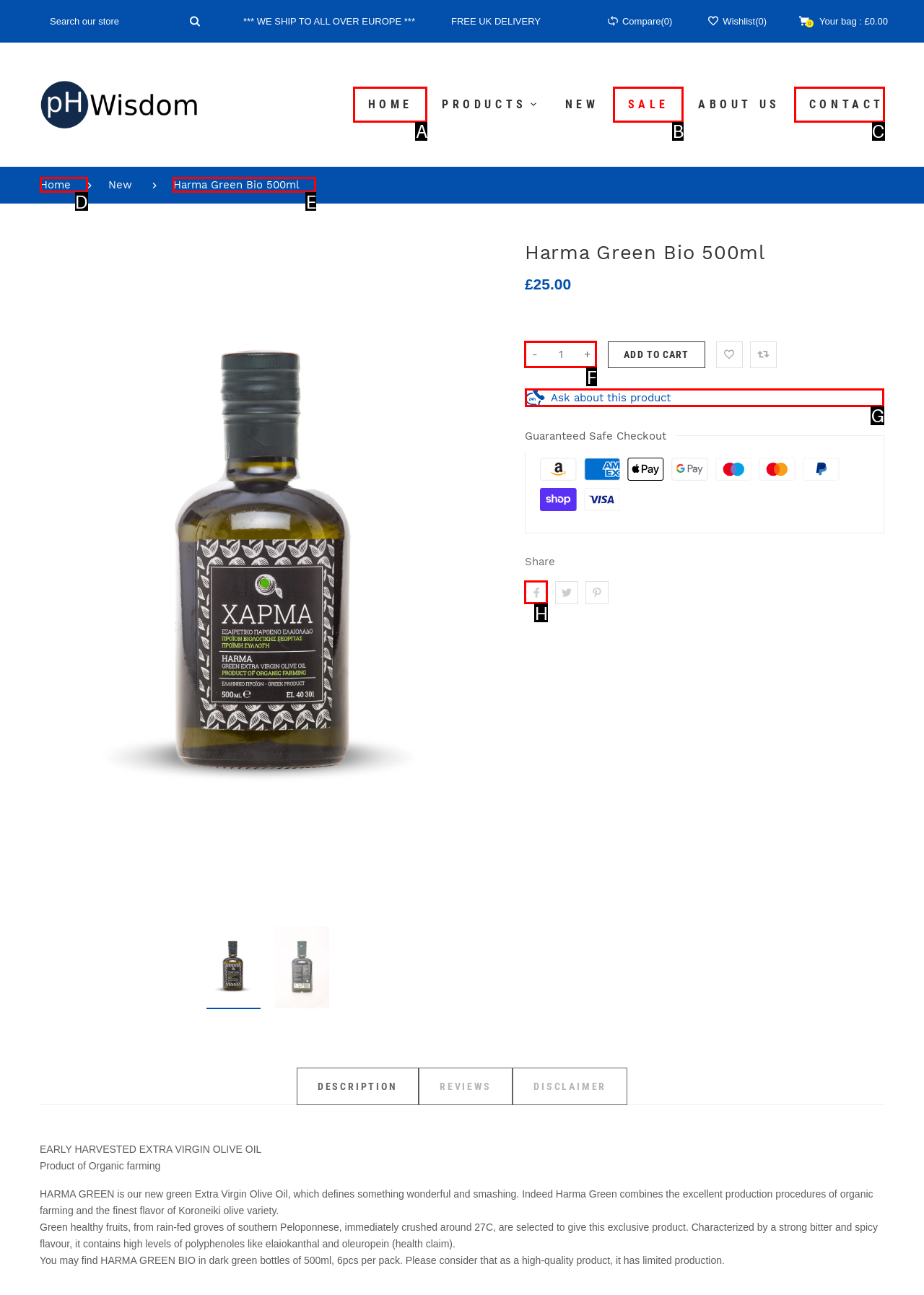Given the task: Ask about this product, point out the letter of the appropriate UI element from the marked options in the screenshot.

G